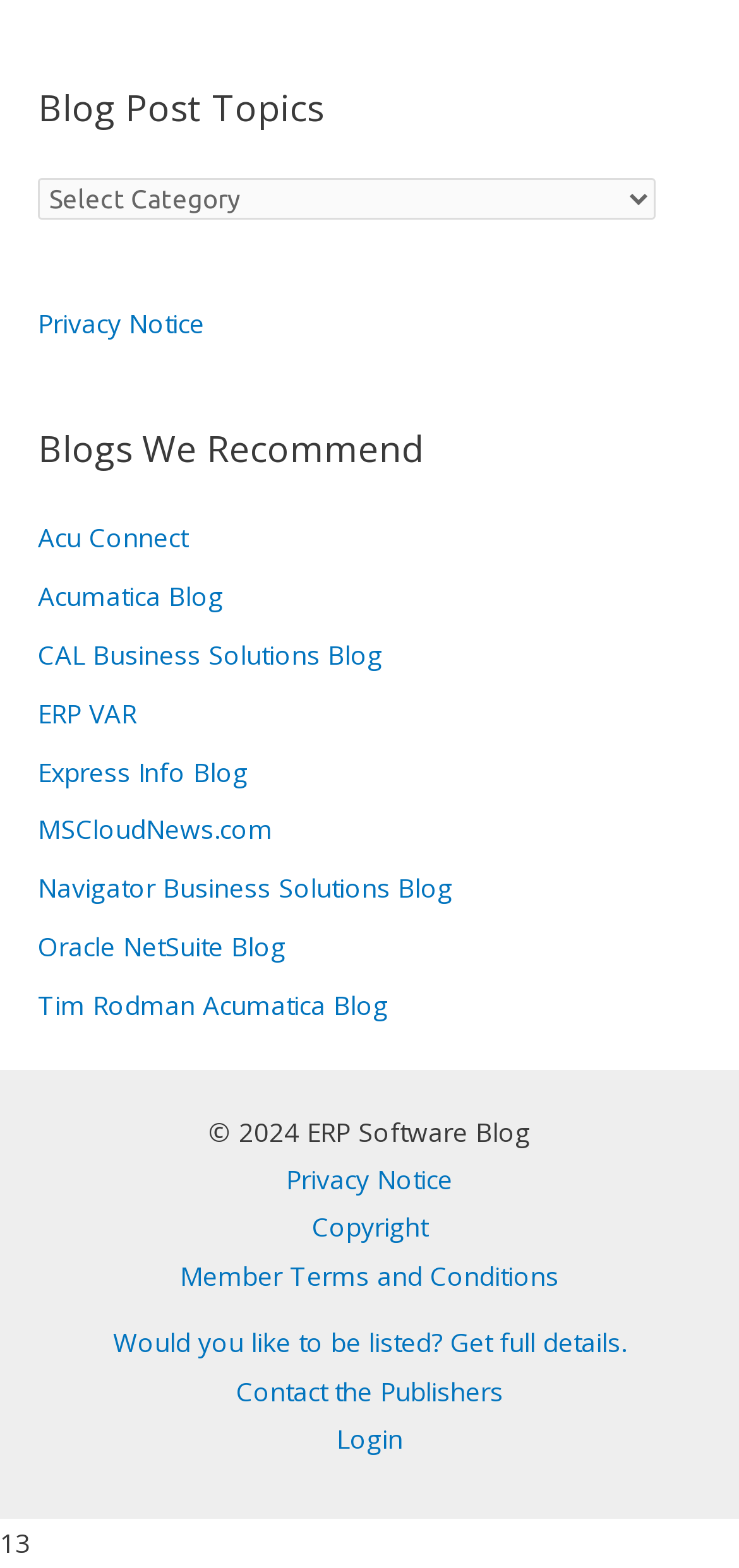Give the bounding box coordinates for this UI element: "Member Terms and Conditions". The coordinates should be four float numbers between 0 and 1, arranged as [left, top, right, bottom].

[0.244, 0.802, 0.756, 0.825]